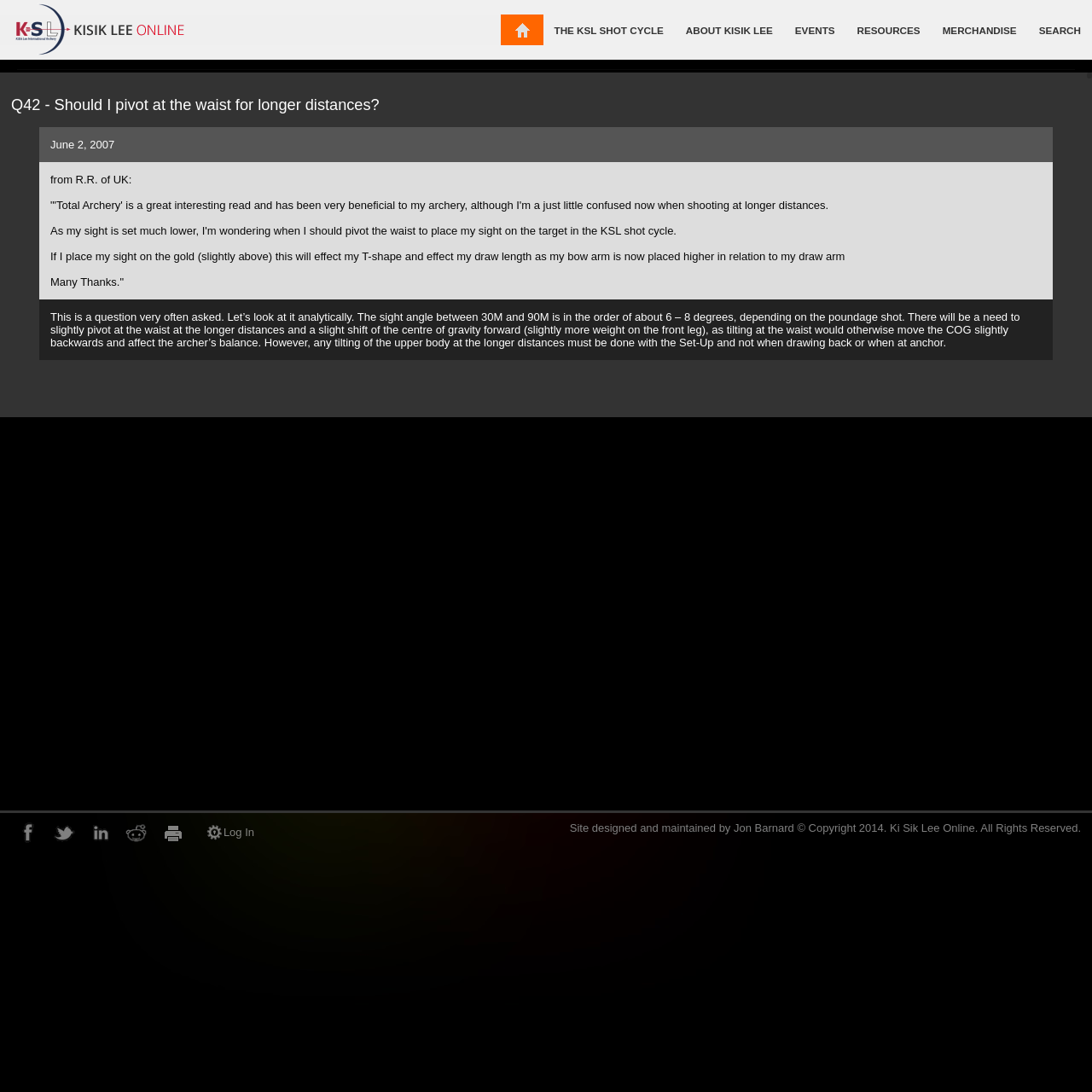Specify the bounding box coordinates of the element's area that should be clicked to execute the given instruction: "Log in to the website". The coordinates should be four float numbers between 0 and 1, i.e., [left, top, right, bottom].

[0.184, 0.752, 0.233, 0.773]